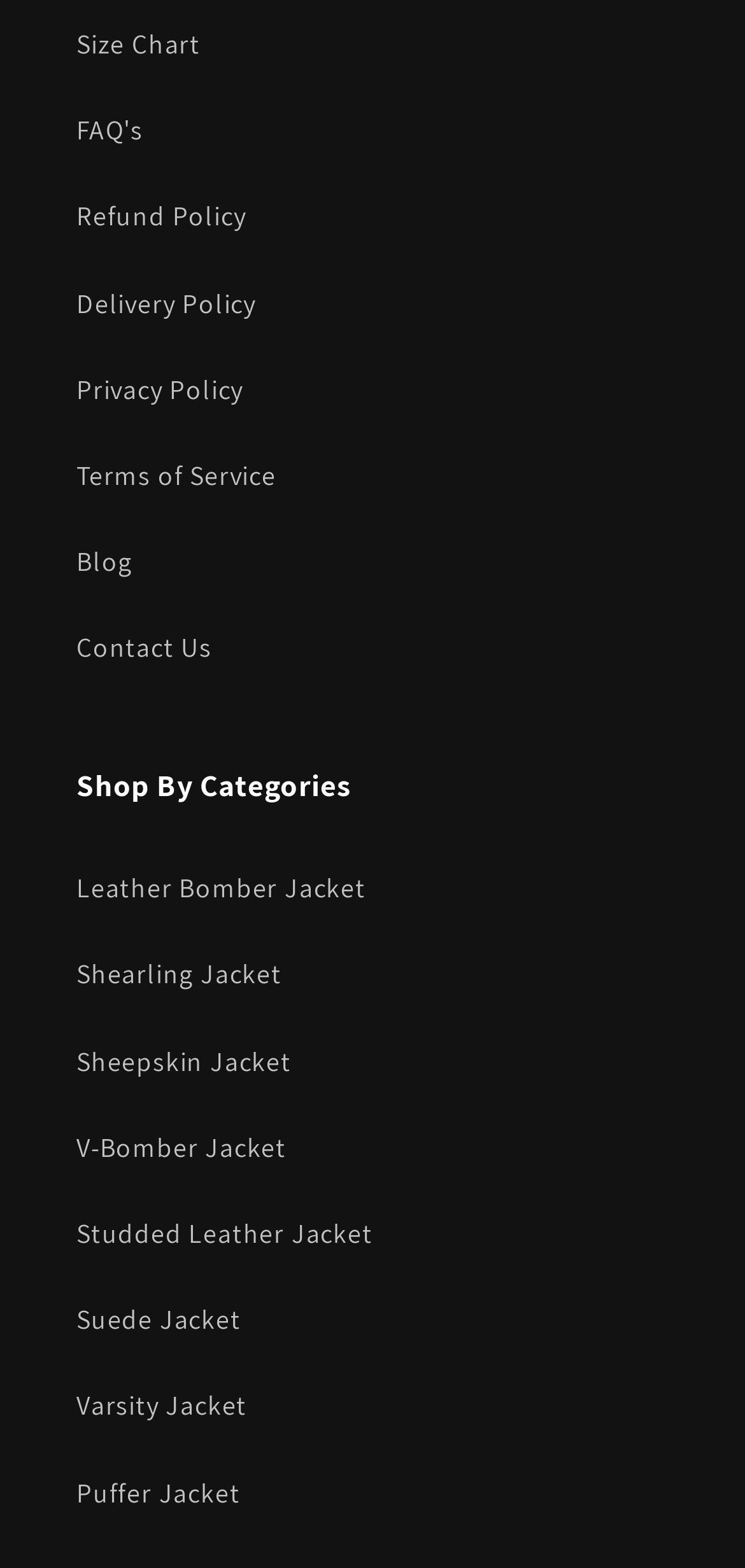Identify the bounding box coordinates of the region I need to click to complete this instruction: "Check Deliveries".

None